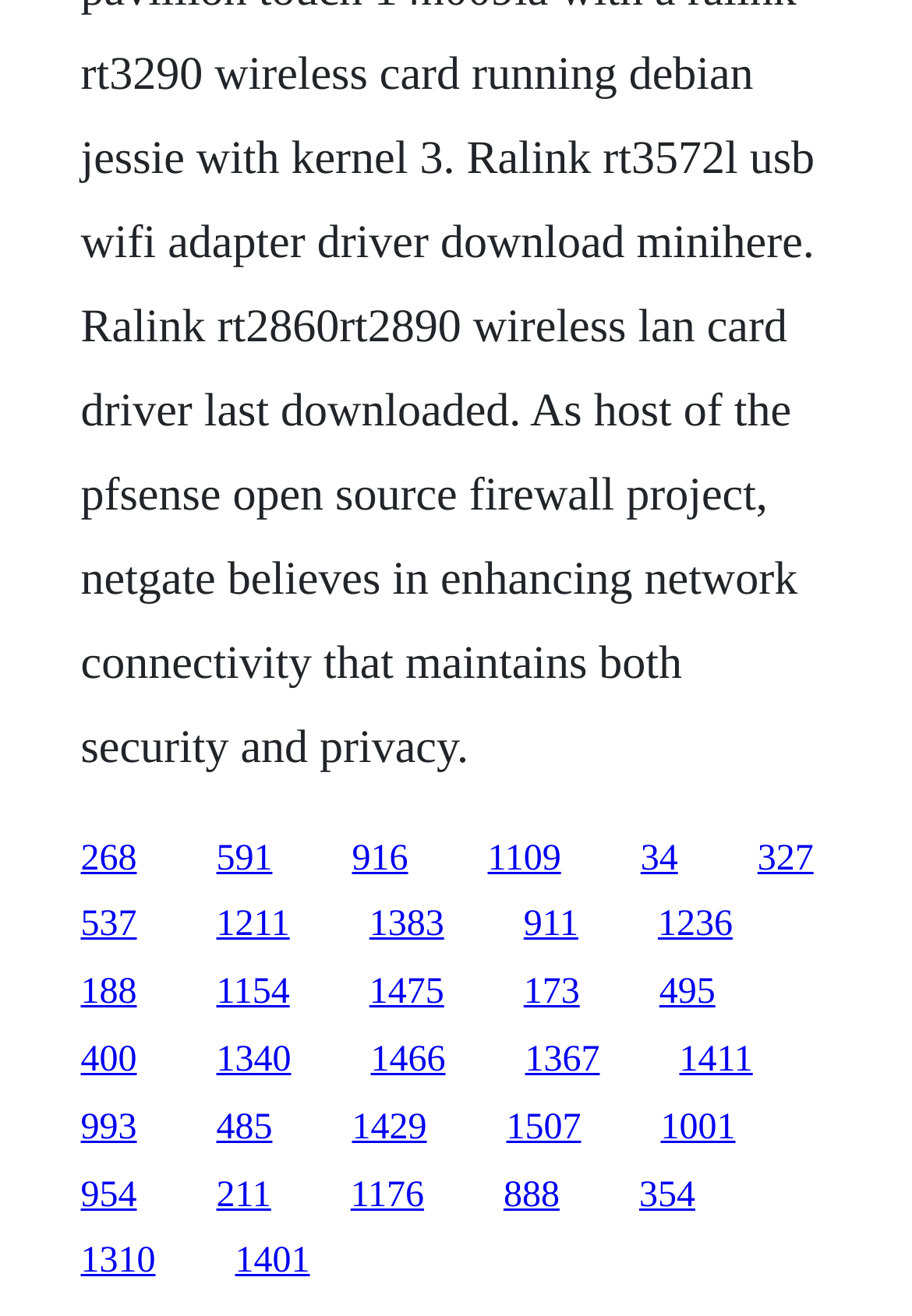Locate the UI element described by 211 and provide its bounding box coordinates. Use the format (top-left x, top-left y, bottom-right x, bottom-right y) with all values as floating point numbers between 0 and 1.

[0.237, 0.893, 0.297, 0.923]